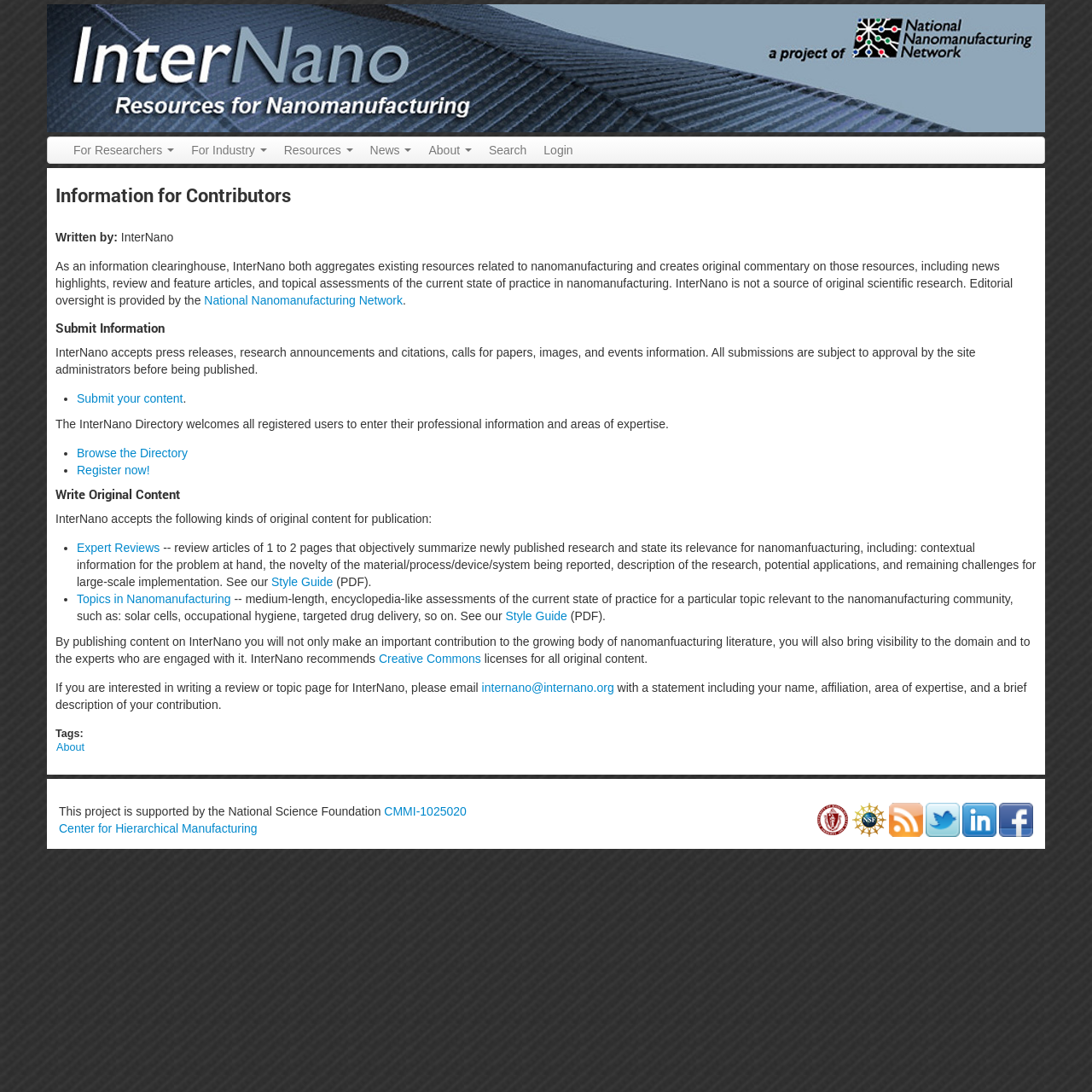Answer the question using only one word or a concise phrase: What is the purpose of InterNano?

Information clearinghouse